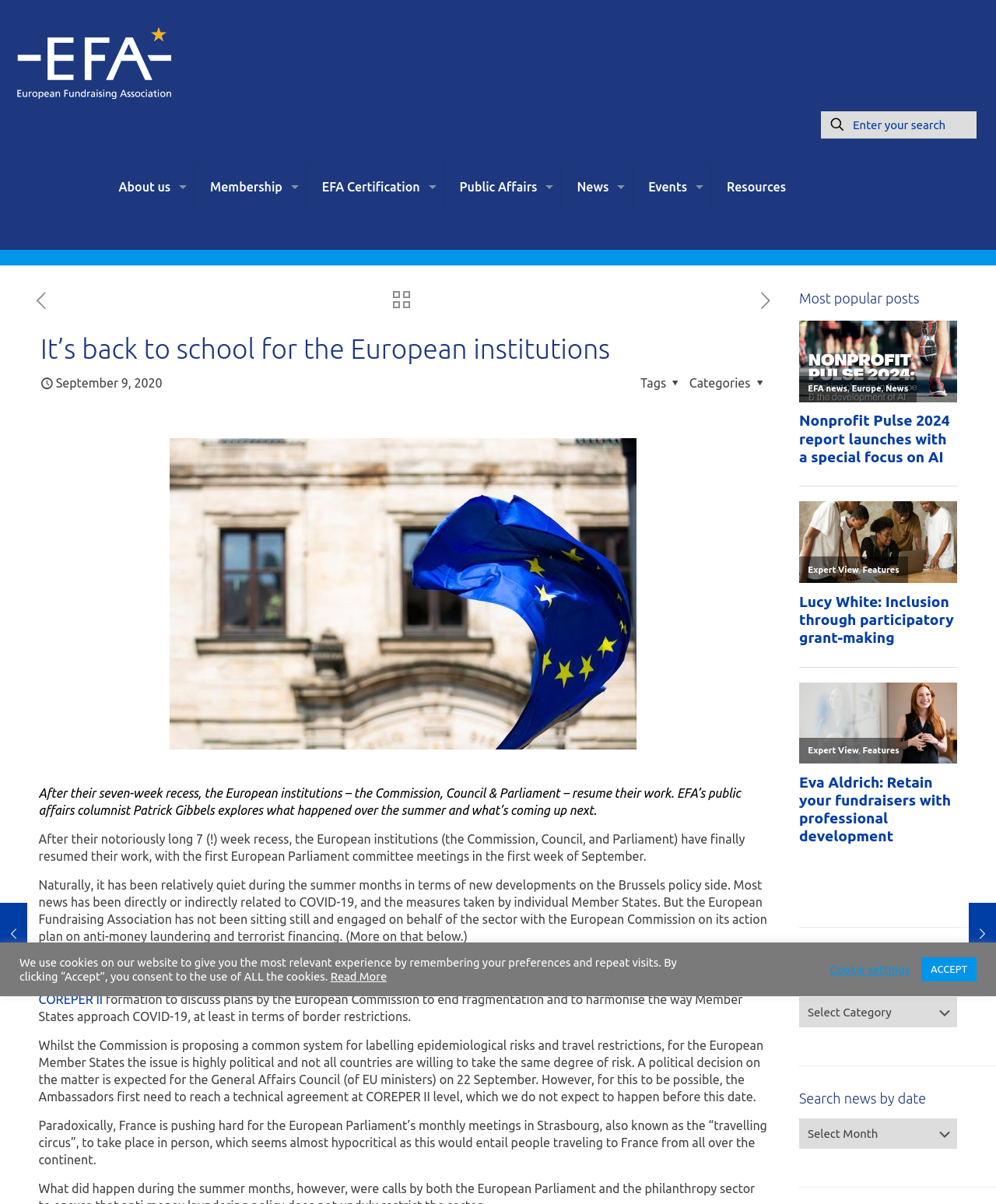Provide a short, one-word or phrase answer to the question below:
What is the topic of the latest article?

European institutions